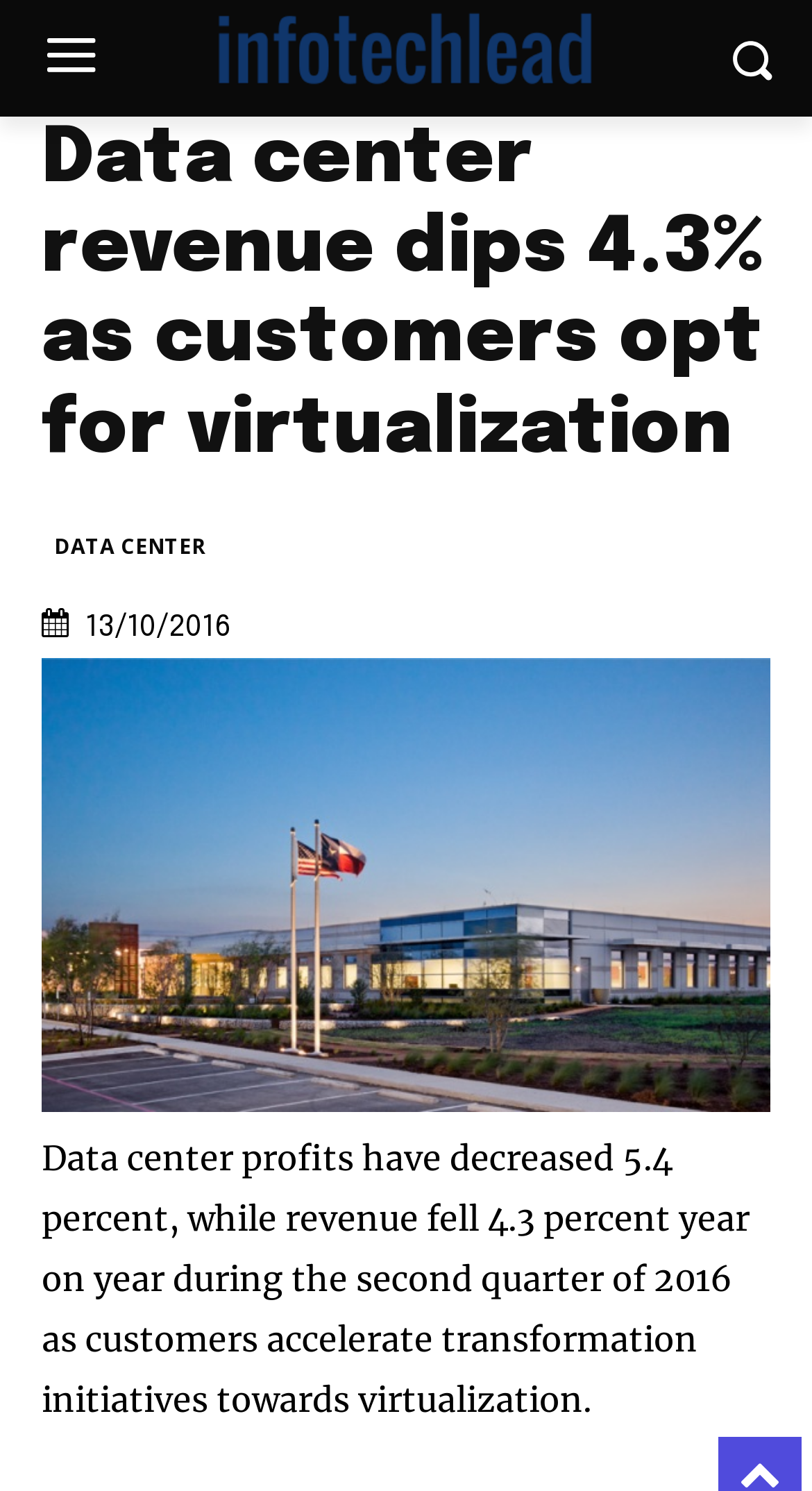Please find and generate the text of the main header of the webpage.

Data center revenue dips 4.3% as customers opt for virtualization